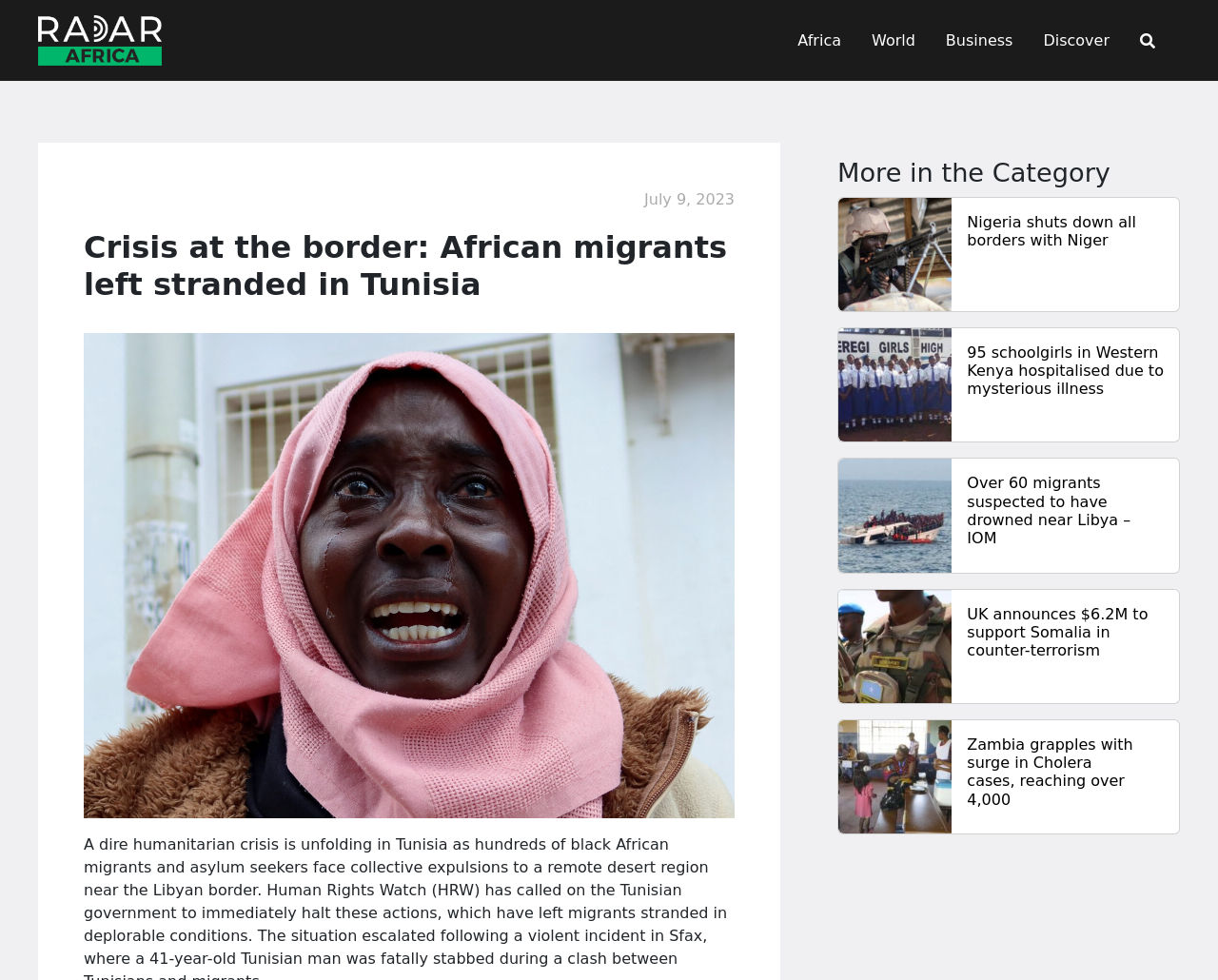Please find the bounding box coordinates of the section that needs to be clicked to achieve this instruction: "Click on the 'Africa' link".

[0.642, 0.002, 0.703, 0.08]